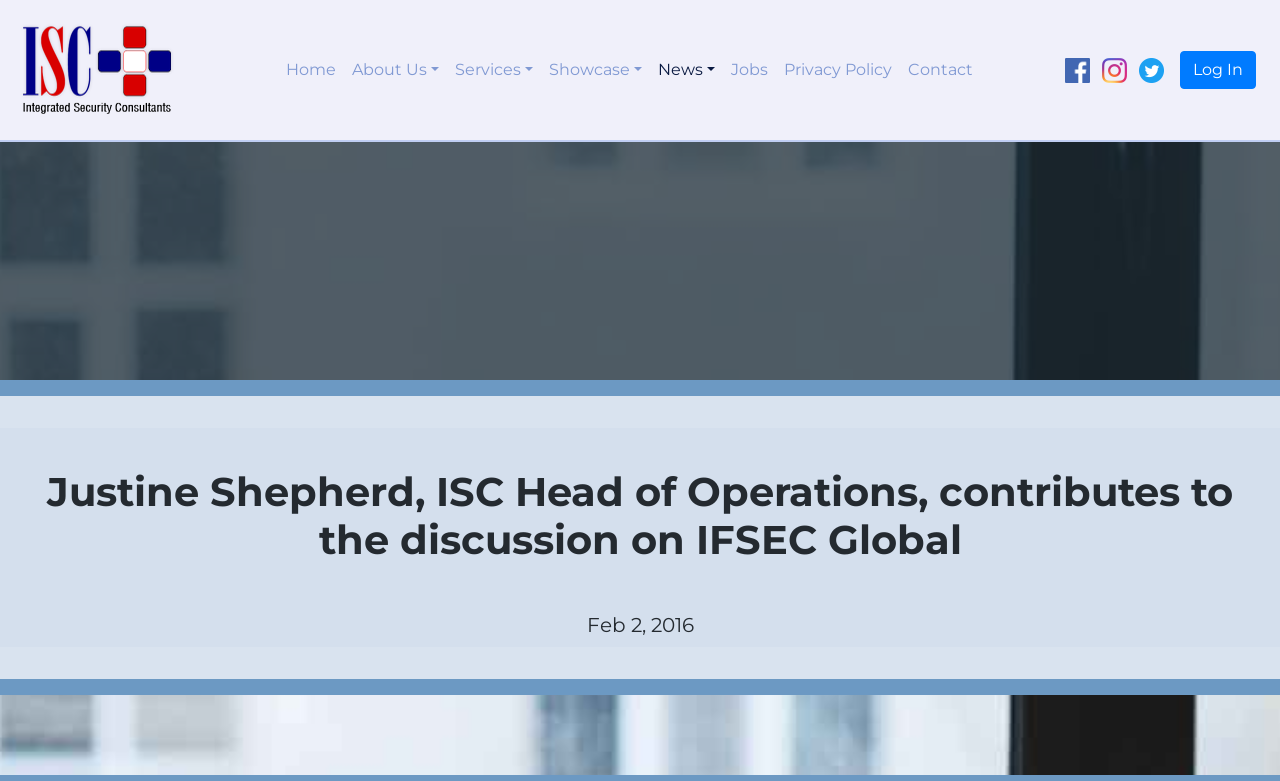Provide a comprehensive description of the webpage.

The webpage is about viewing an archived news article. At the top left corner, there is an ISC logo, which is an image linked to the ISC website. Next to the logo, there is a navigation menu with links to various pages, including Home, About Us, Services, Showcase, News, Jobs, Privacy Policy, and Contact. These links are positioned horizontally, with Home being the current page.

Below the navigation menu, there are three social media icons, namely Facebook, Instagram, and Twitter, aligned horizontally at the top right corner of the page. Each icon is an image linked to its respective social media platform.

At the top right corner, there is a "Log In" link. Below the social media icons and the "Log In" link, the main content of the webpage begins. The article's title, "Justine Shepherd, ISC Head of Operations, contributes to the discussion on IFSEC Global", is displayed prominently, followed by the article's date, "Feb 2, 2016", which is positioned below the title.